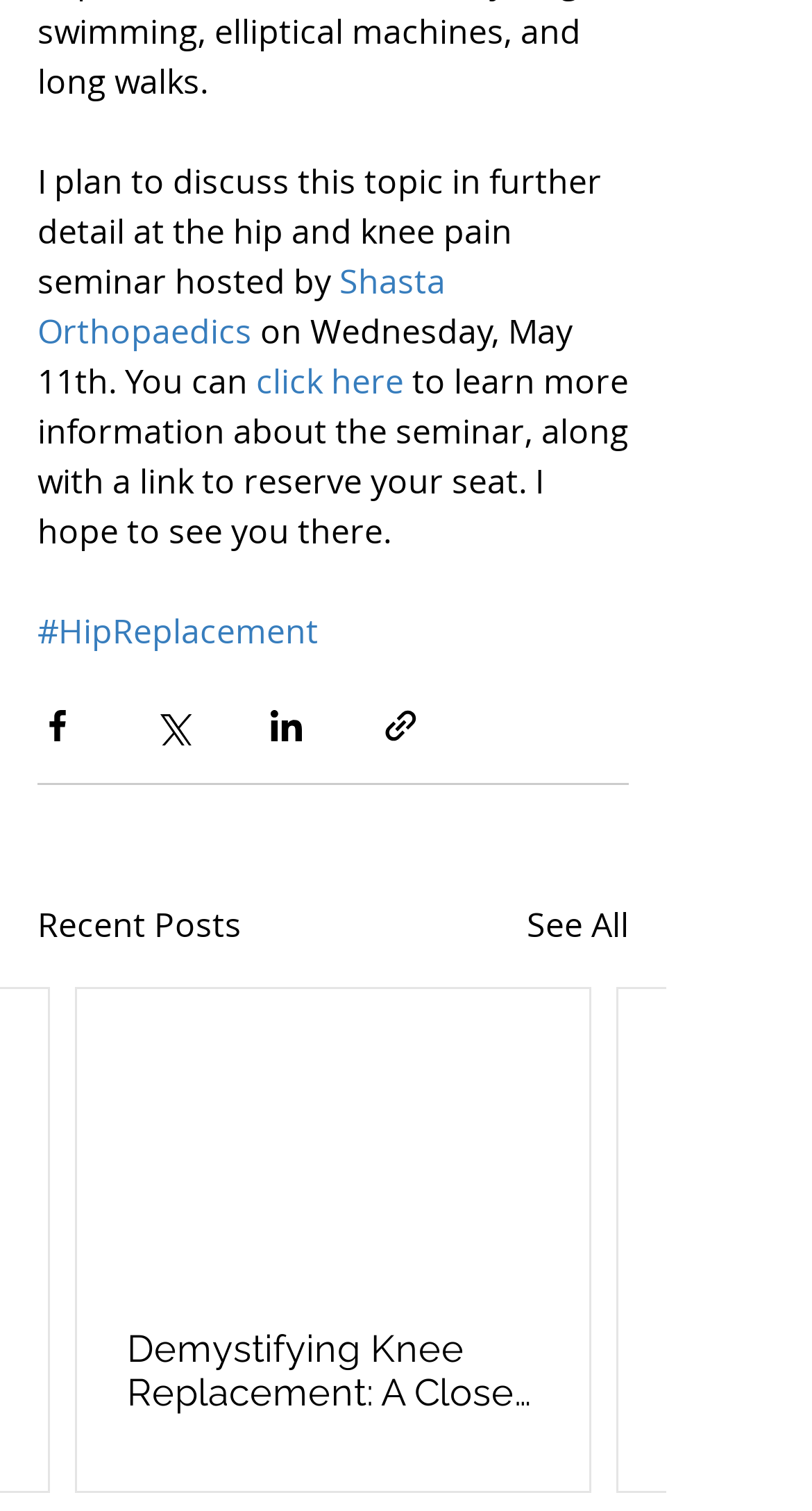Please provide a detailed answer to the question below by examining the image:
Who is hosting the seminar?

The host of the seminar can be determined by reading the text 'I plan to discuss this topic in further detail at the hip and knee pain seminar hosted by Shasta Orthopaedics' which indicates that Shasta Orthopaedics is hosting the seminar.